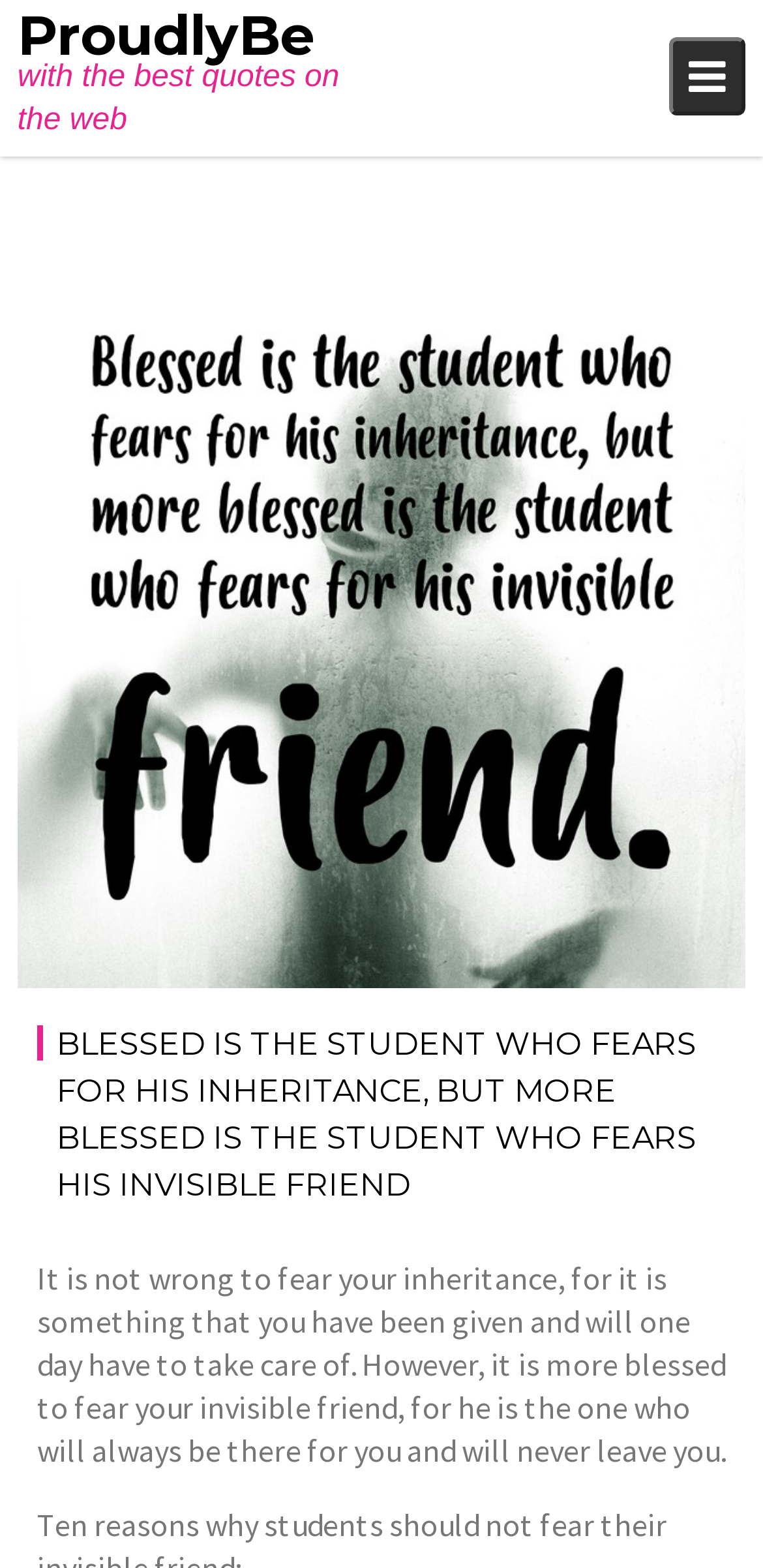Provide your answer in a single word or phrase: 
What is the name of the website?

ProudlyBe